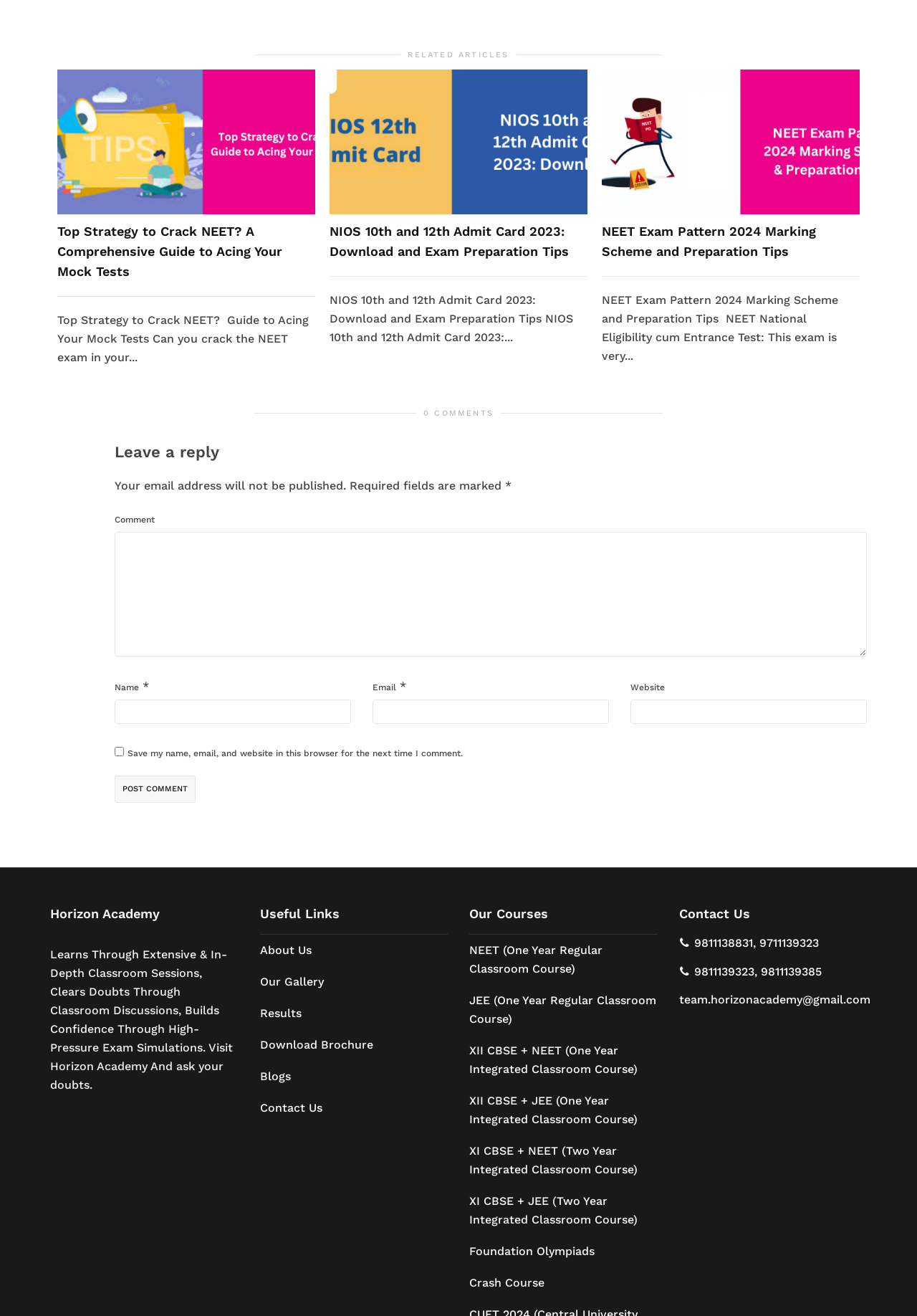What is the title of the first article?
Using the image as a reference, give an elaborate response to the question.

The first article is titled 'Top Strategy to Crack NEET?' which can be found by looking at the heading element with the text 'Top Strategy to Crack NEET? A Comprehensive Guide to Acing Your Mock Tests'.